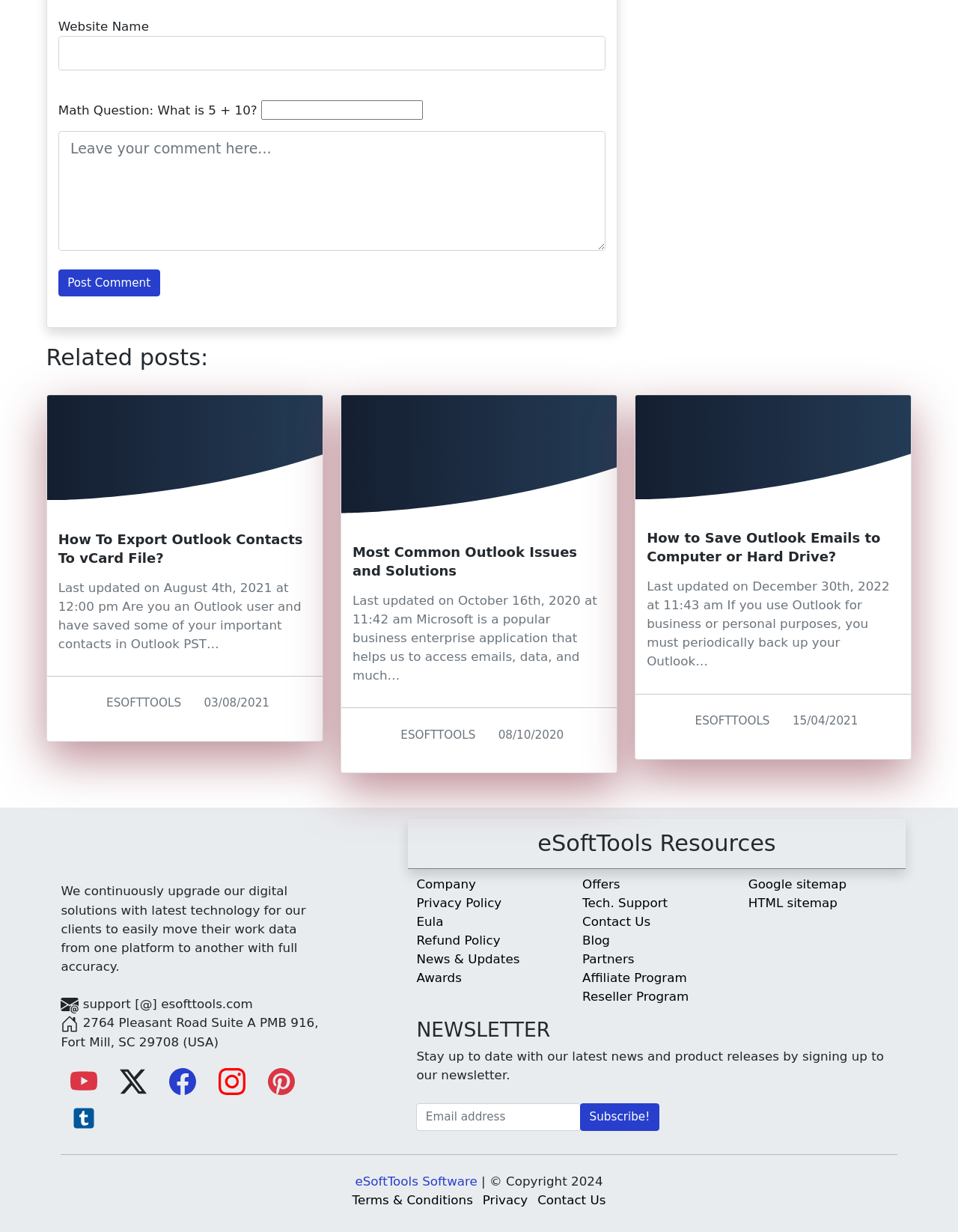Using a single word or phrase, answer the following question: 
What is the company's address?

2764 Pleasant Road Suite A PMB 916, Fort Mill, SC 29708 (USA)